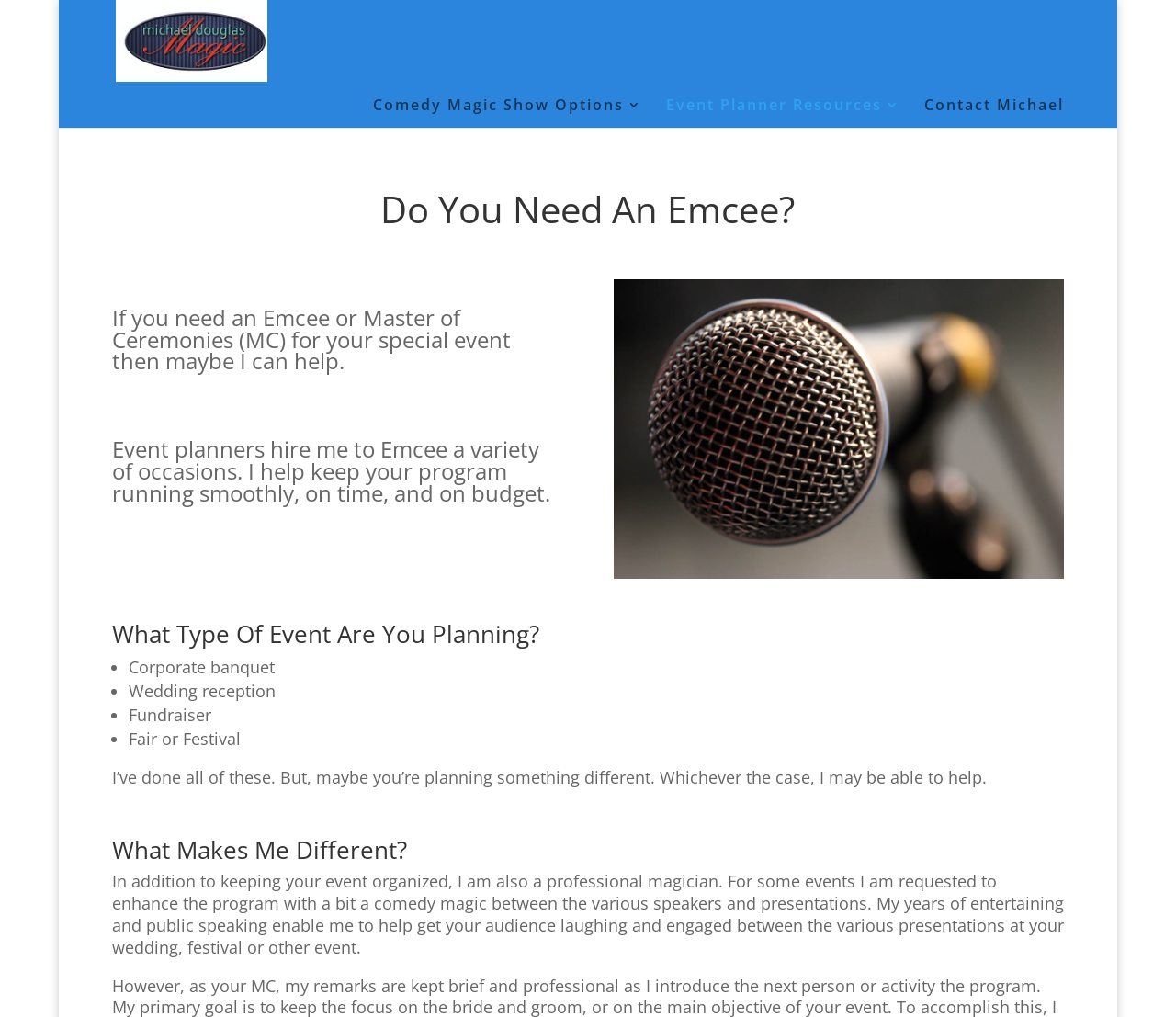Write a detailed summary of the webpage, including text, images, and layout.

This webpage is about Michael Douglas, an Emcee or Master of Ceremonies who offers professional-grade stand-up comedy magic for events such as weddings and corporate banquets. 

At the top of the page, there are three links: "Comedy Magic Show Options 3", "Event Planner Resources 3", and "Contact Michael", which are aligned horizontally and take up about half of the page's width.

Below these links, there is a heading "Do You Need An Emcee?" followed by a paragraph of text that explains the role of an Emcee and how Michael can help with event planning. 

Further down, there is another heading "What Type Of Event Are You Planning?" followed by a list of event types, including corporate banquets, wedding receptions, fundraisers, and fairs or festivals. 

The page then continues with a paragraph of text that explains Michael's experience with these types of events and how he can help with event planning. 

Next, there is a heading "What Makes Me Different?" followed by a paragraph of text that highlights Michael's unique combination of Emcee skills and professional magic abilities, which he can use to enhance events with comedy magic between presentations. 

Finally, there is another paragraph of text that explains Michael's approach to being an Emcee, which prioritizes keeping the focus on the event's main objective and following the client's instructions.